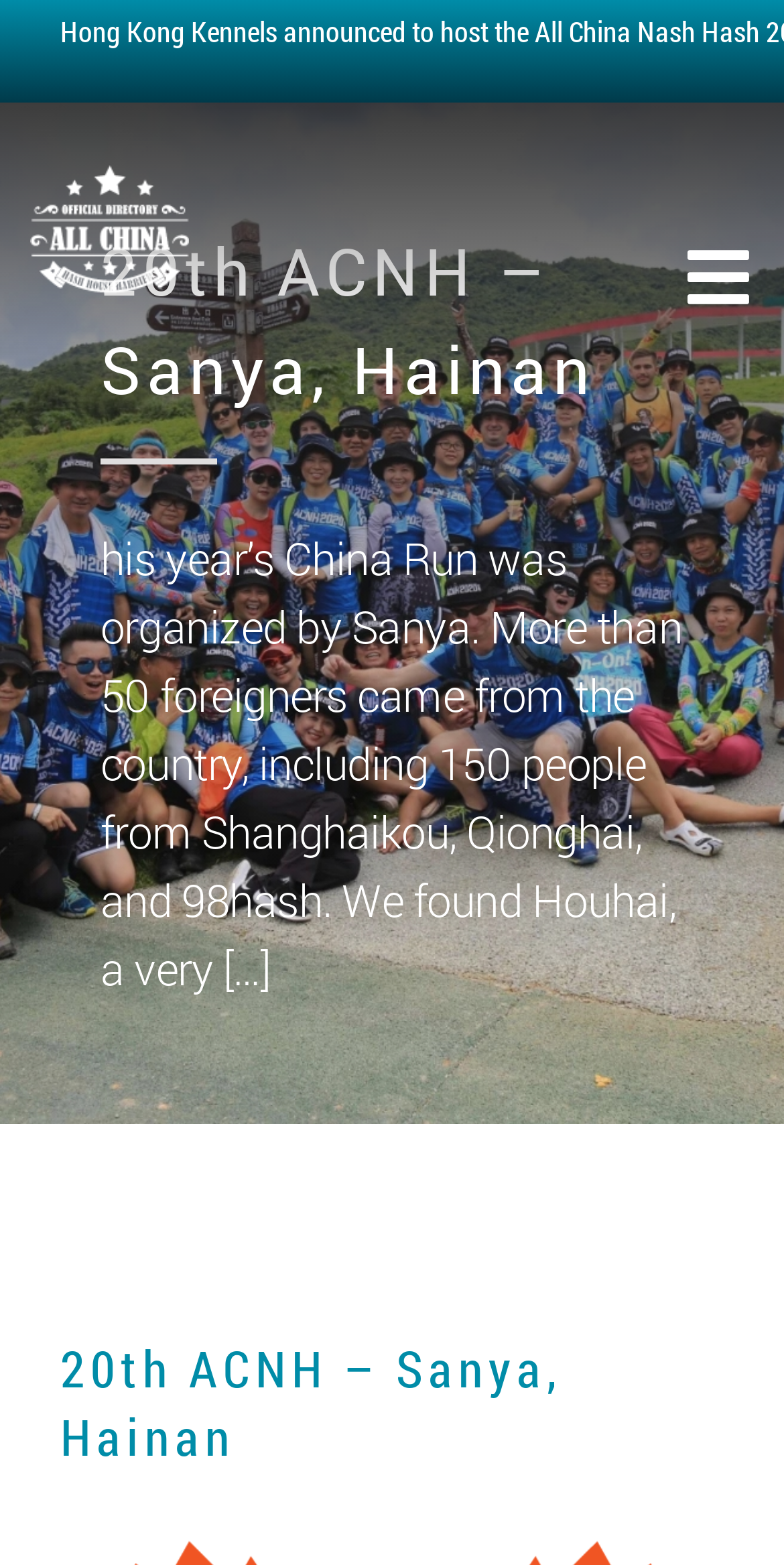Answer briefly with one word or phrase:
What is the location of the China Run?

Sanya, Hainan